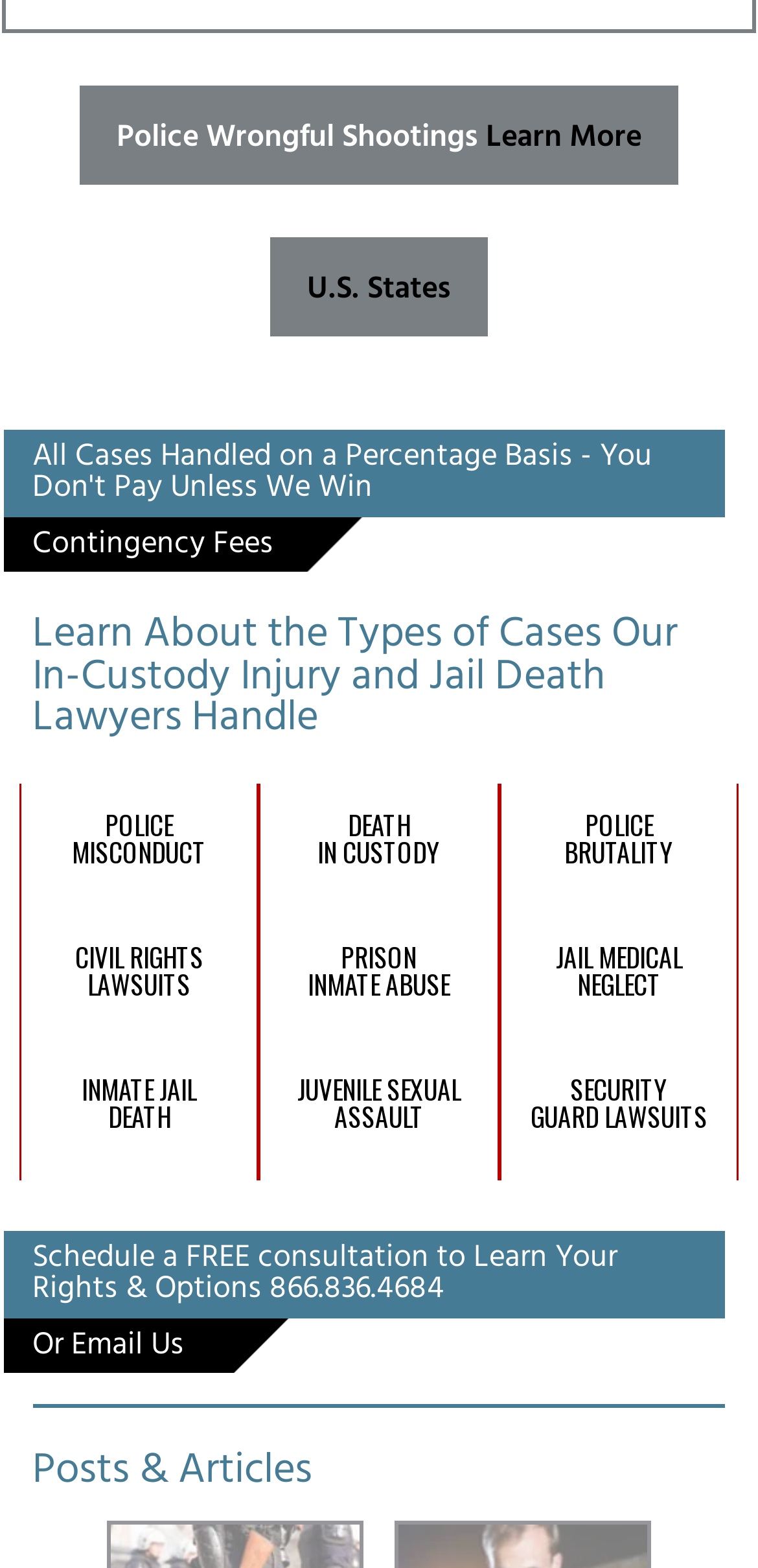Specify the bounding box coordinates of the region I need to click to perform the following instruction: "Read about contingency fees". The coordinates must be four float numbers in the range of 0 to 1, i.e., [left, top, right, bottom].

[0.042, 0.331, 0.36, 0.363]